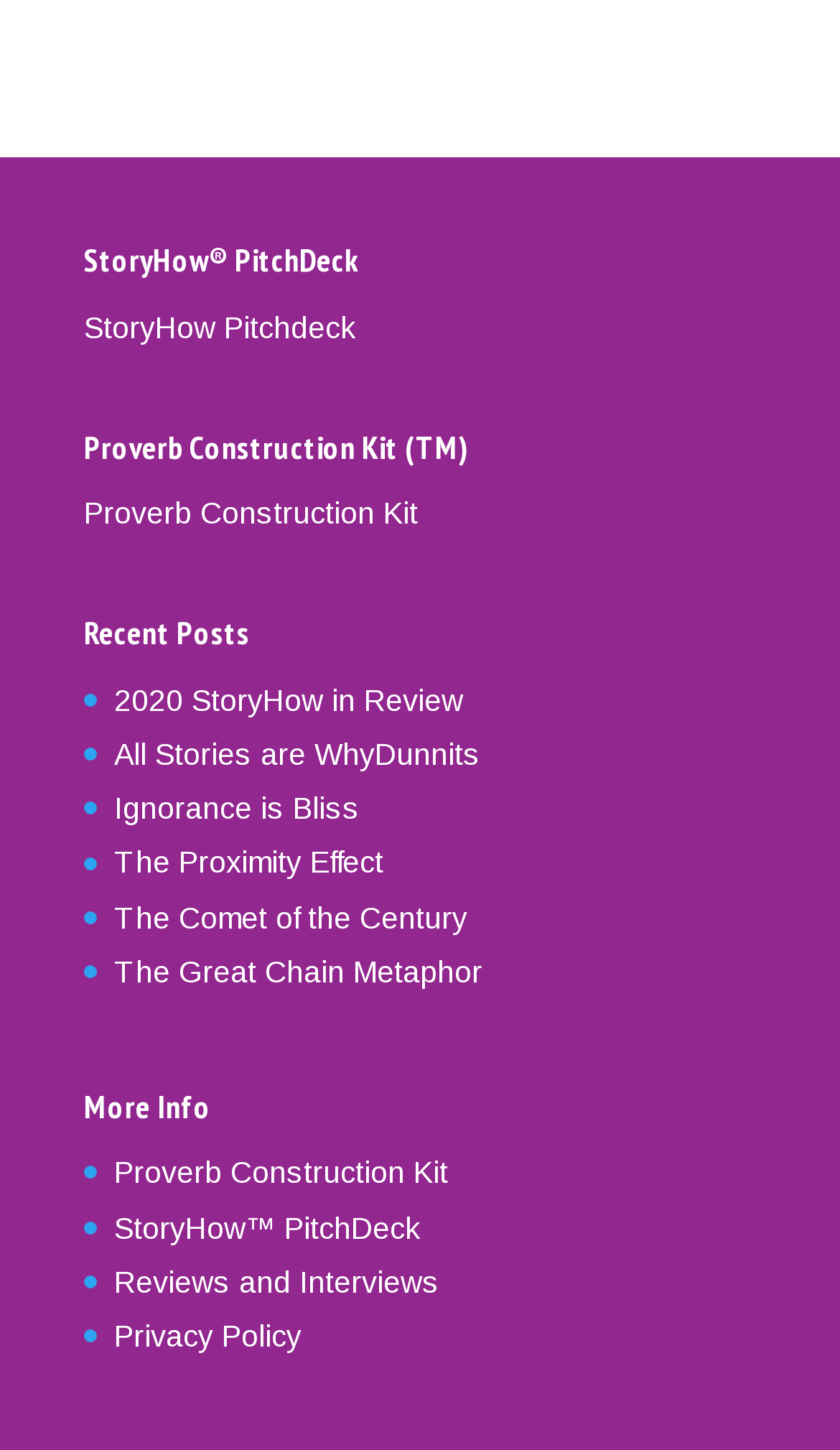Based on the image, provide a detailed response to the question:
How many headings are on the webpage?

I counted the number of headings on the webpage, which are 'StoryHow® PitchDeck', 'Proverb Construction Kit (TM)', 'Recent Posts', and 'More Info'. There are 4 headings in total.